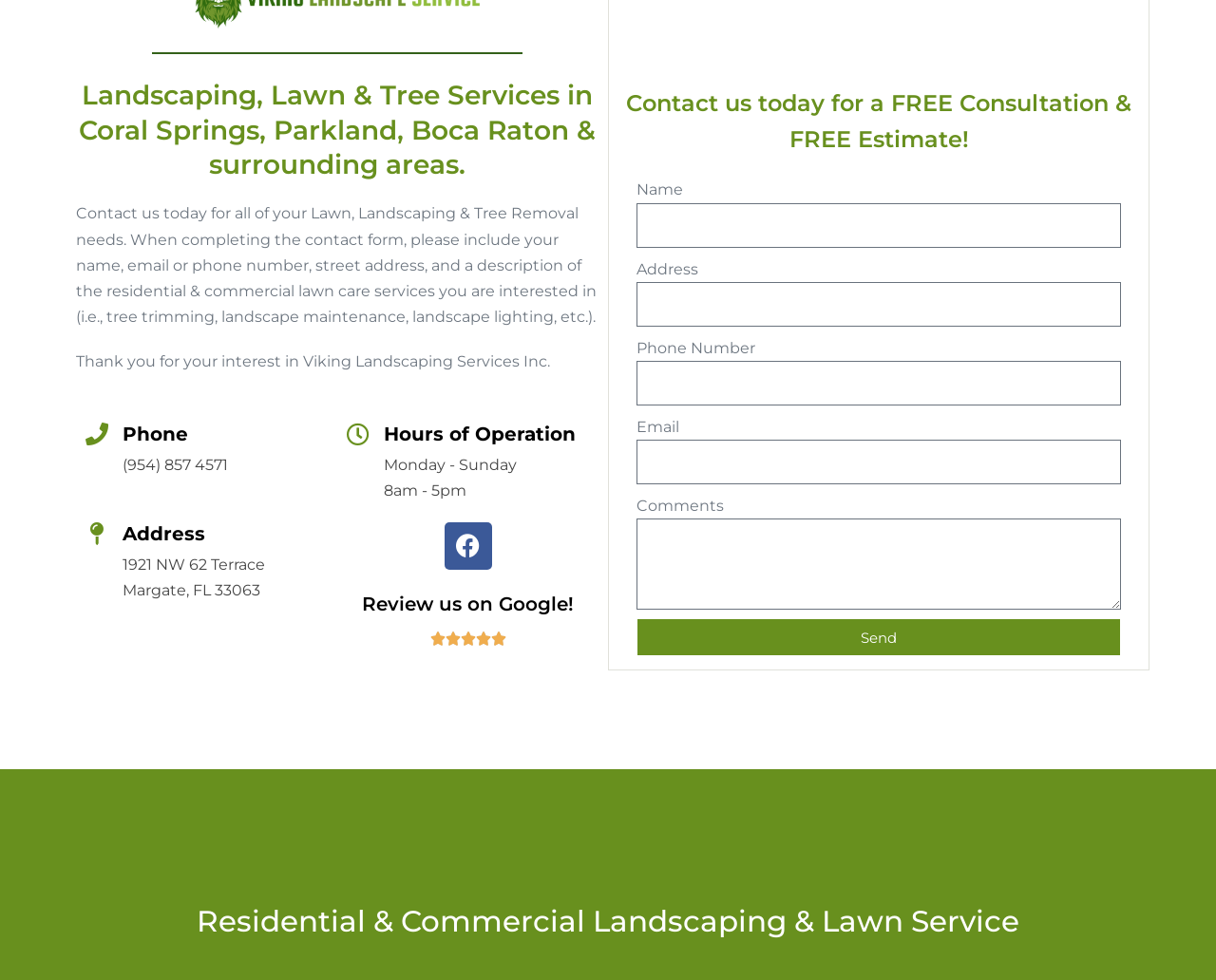Find the bounding box coordinates for the HTML element specified by: "Facebook".

[0.365, 0.533, 0.404, 0.581]